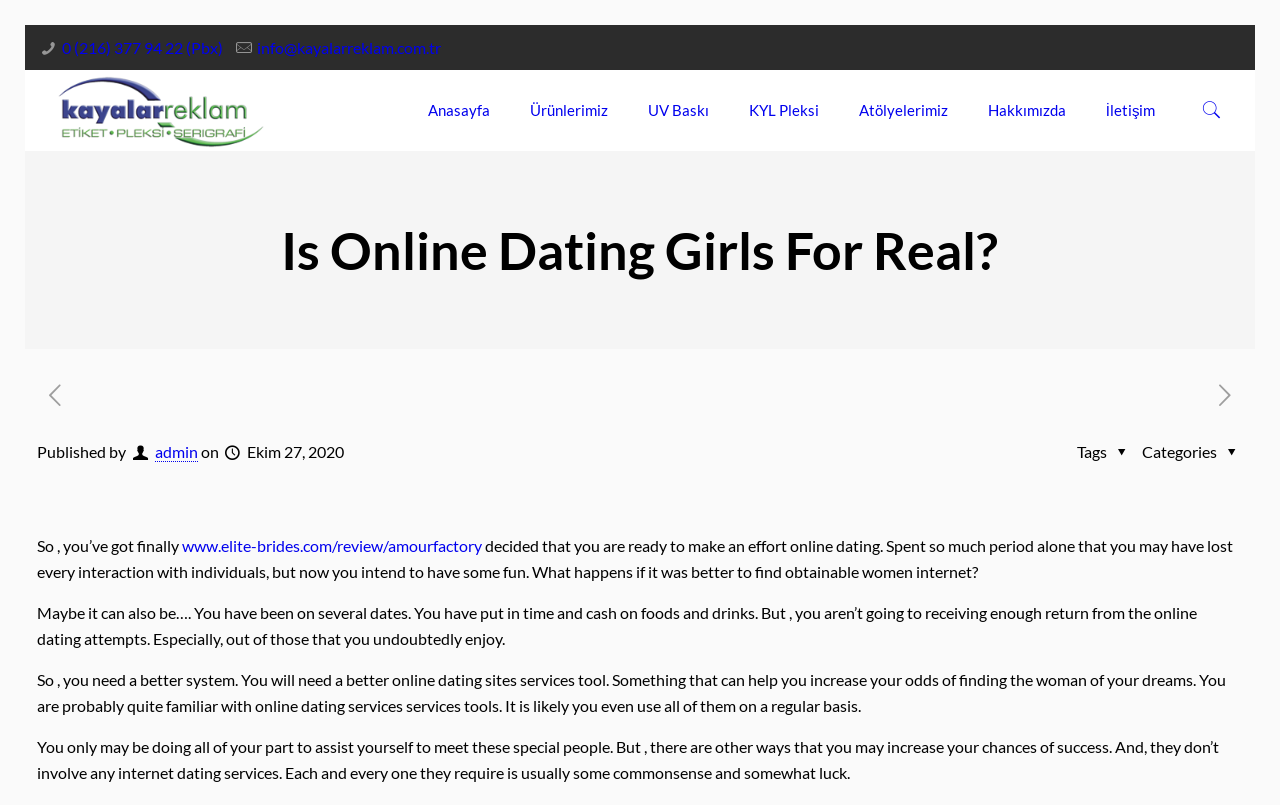Find the bounding box coordinates for the area that should be clicked to accomplish the instruction: "Click the logo".

[0.045, 0.087, 0.207, 0.186]